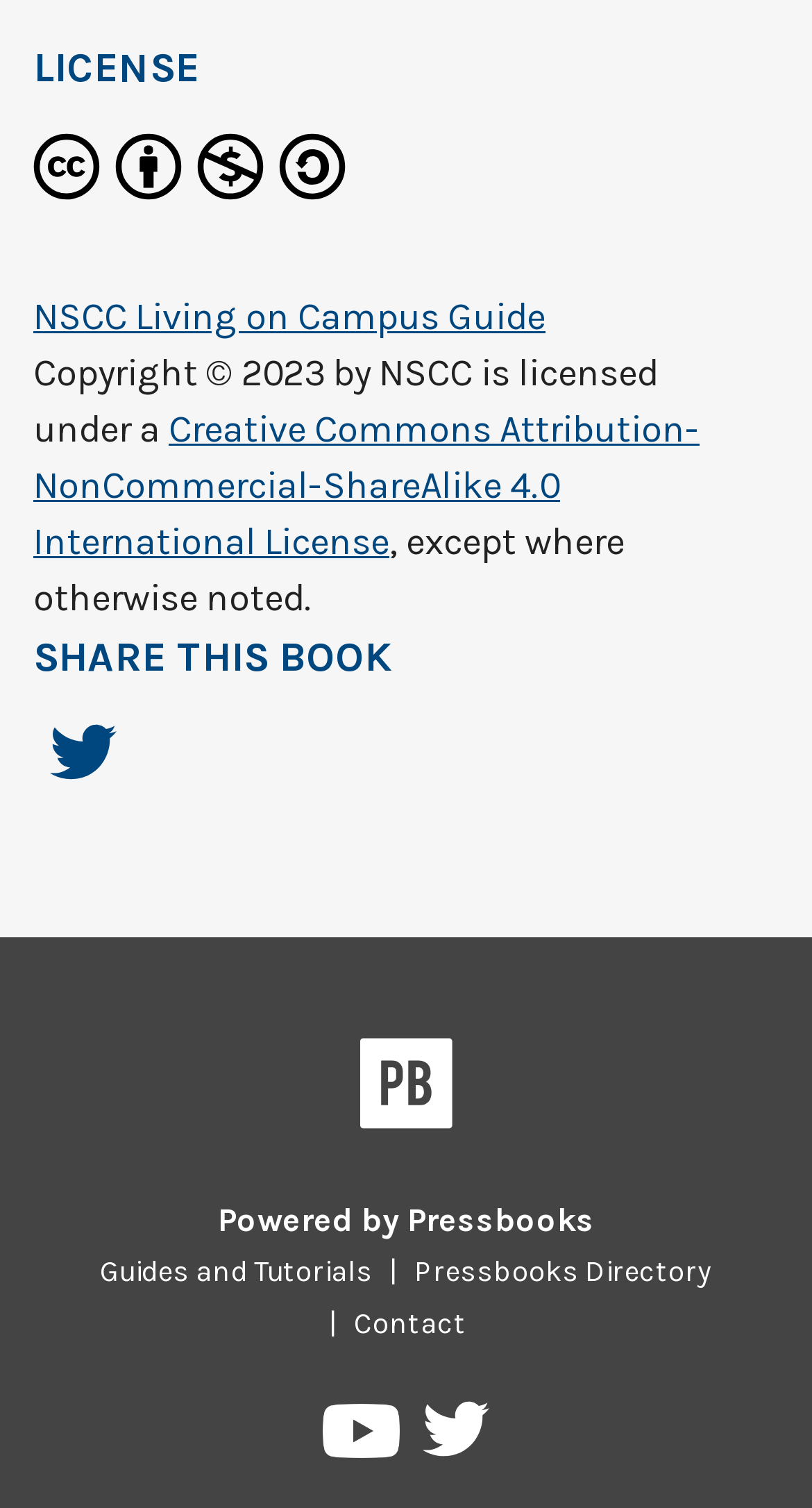Utilize the details in the image to give a detailed response to the question: What social media platforms are linked?

The social media platforms linked are Twitter and YouTube, as indicated by the links 'Pressbooks on Twitter' and 'Pressbooks on YouTube' at the bottom of the page.